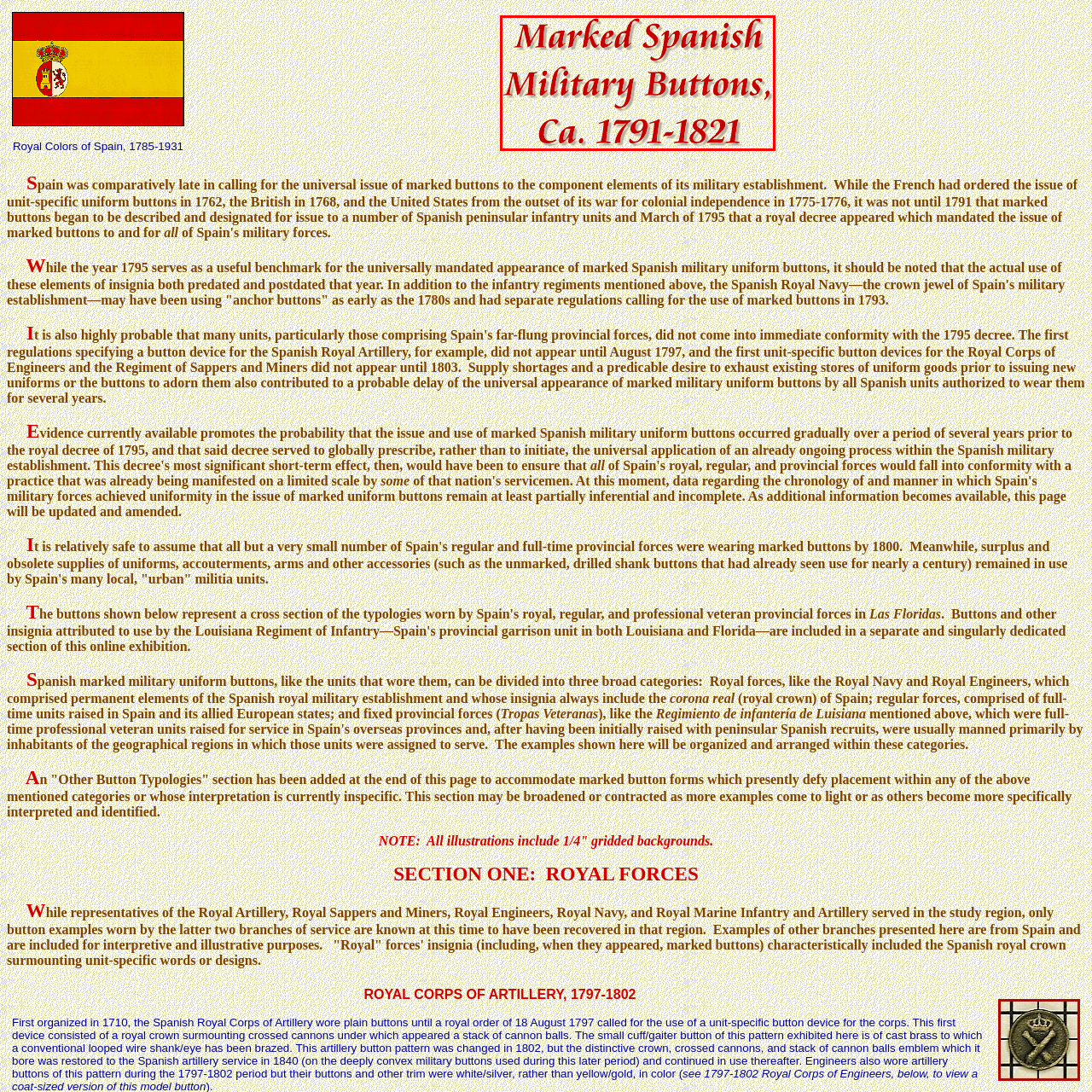Observe the content inside the red rectangle, What is the font color of the title? 
Give your answer in just one word or phrase.

Red